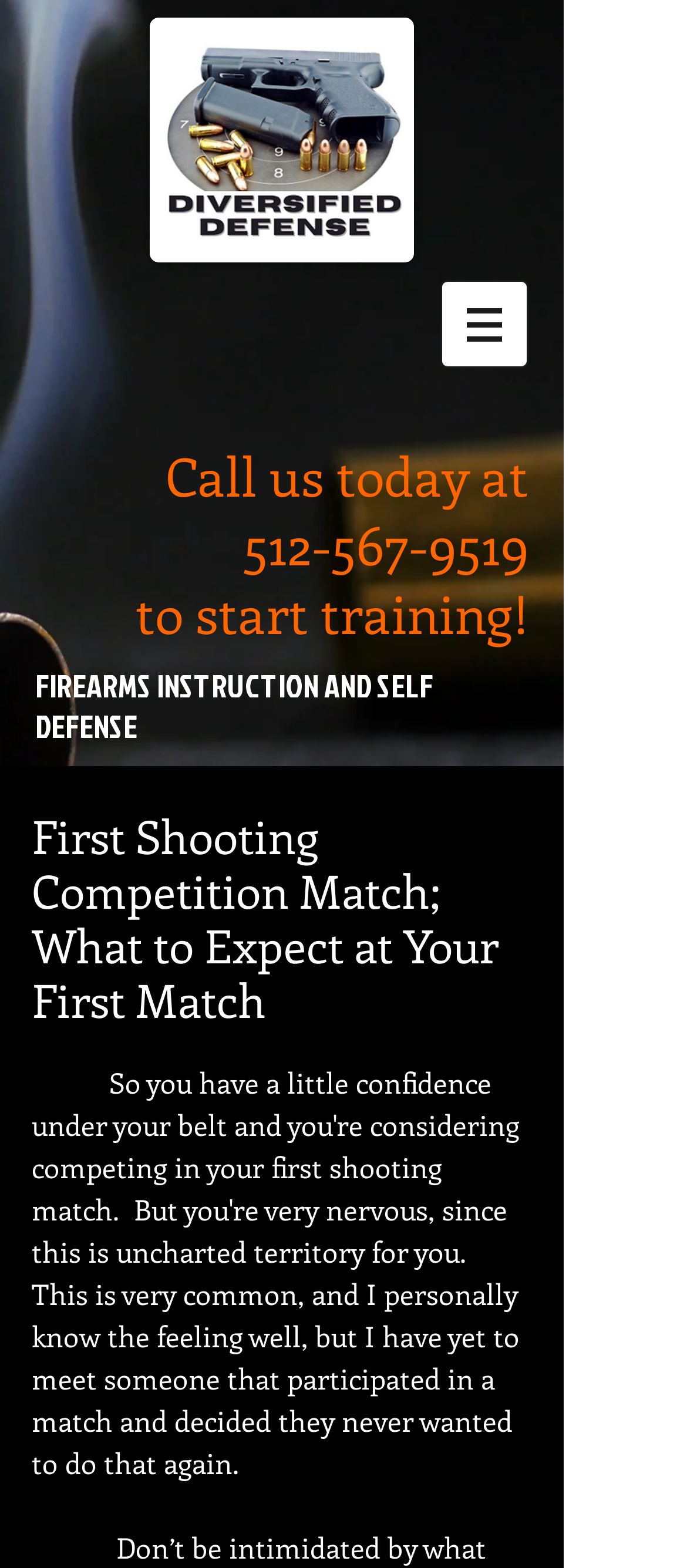Determine which piece of text is the heading of the webpage and provide it.

First Shooting Competition Match; What to Expect at Your First Match